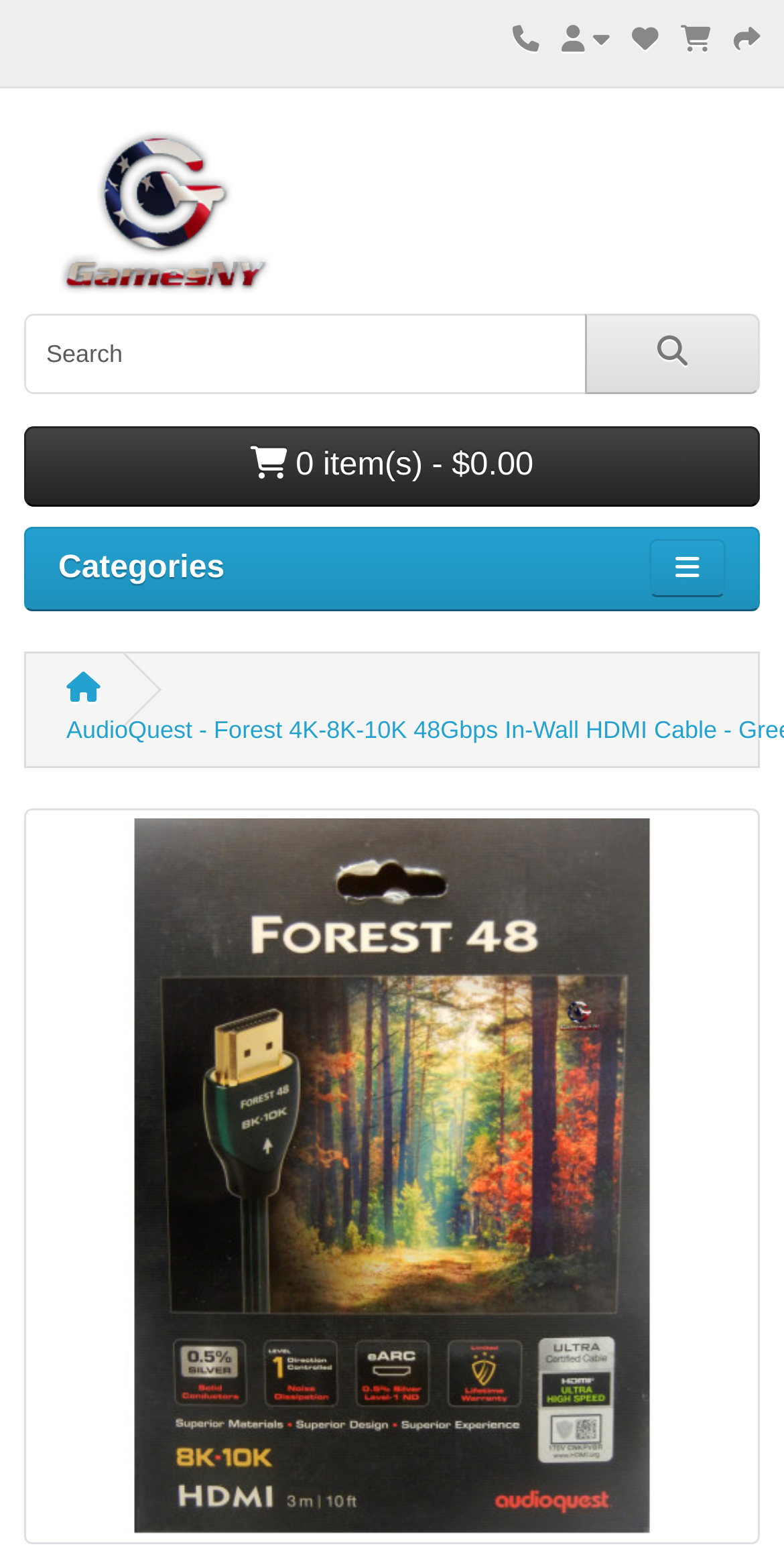Determine the bounding box coordinates for the UI element matching this description: "Checkout".

[0.936, 0.015, 0.969, 0.035]